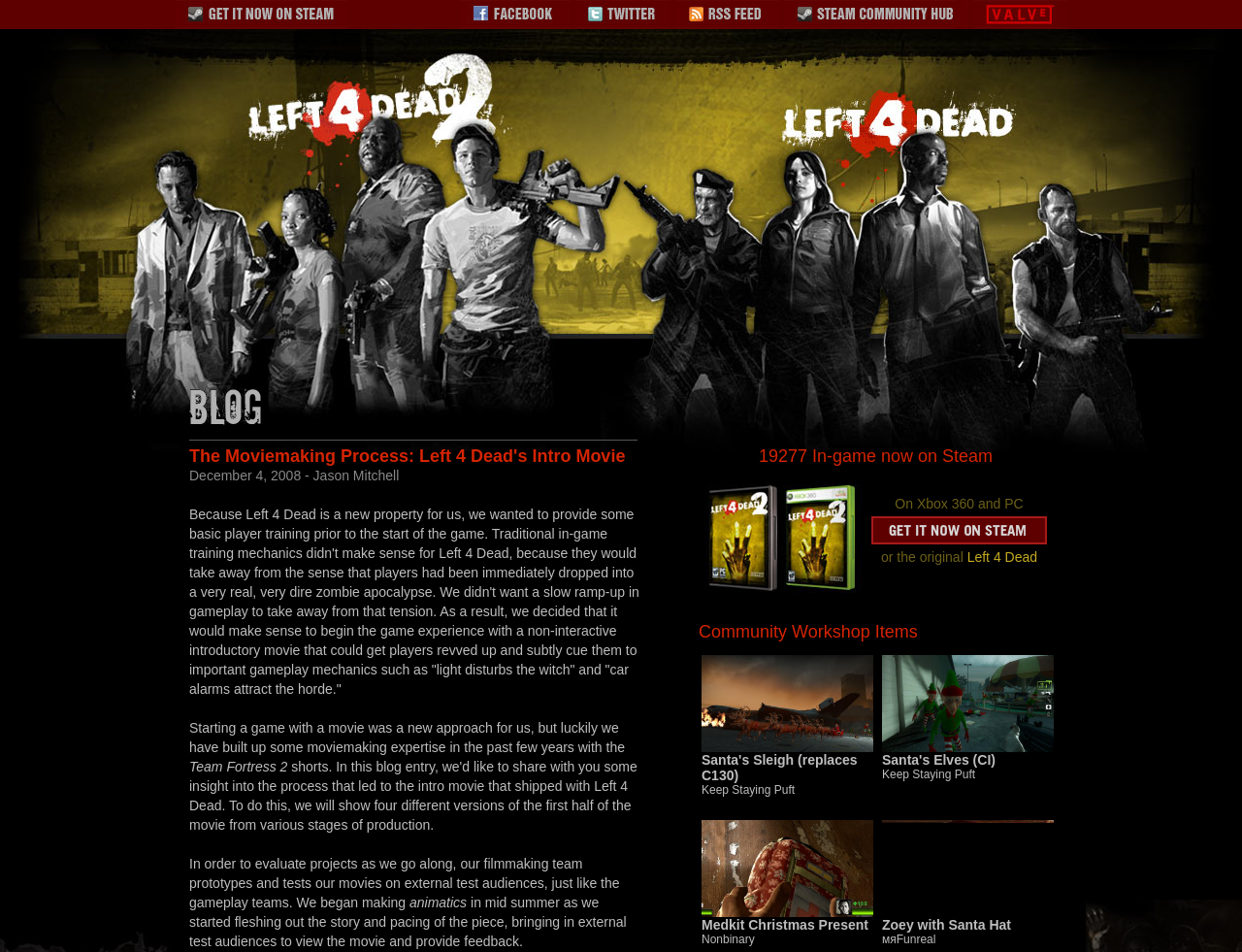Identify the bounding box for the given UI element using the description provided. Coordinates should be in the format (top-left x, top-left y, bottom-right x, bottom-right y) and must be between 0 and 1. Here is the description: Left 4 Dead

[0.779, 0.577, 0.835, 0.593]